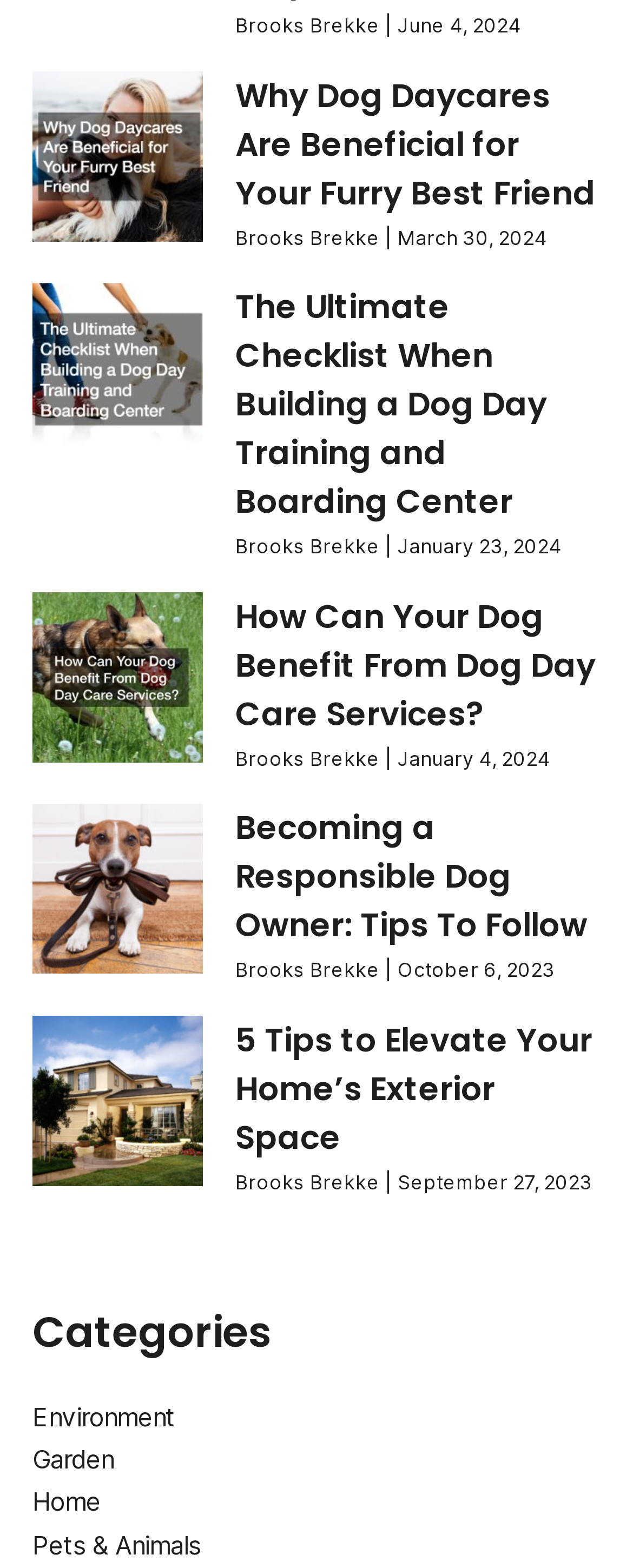Please identify the bounding box coordinates of the clickable area that will allow you to execute the instruction: "learn about dog day care services".

[0.372, 0.377, 0.949, 0.471]